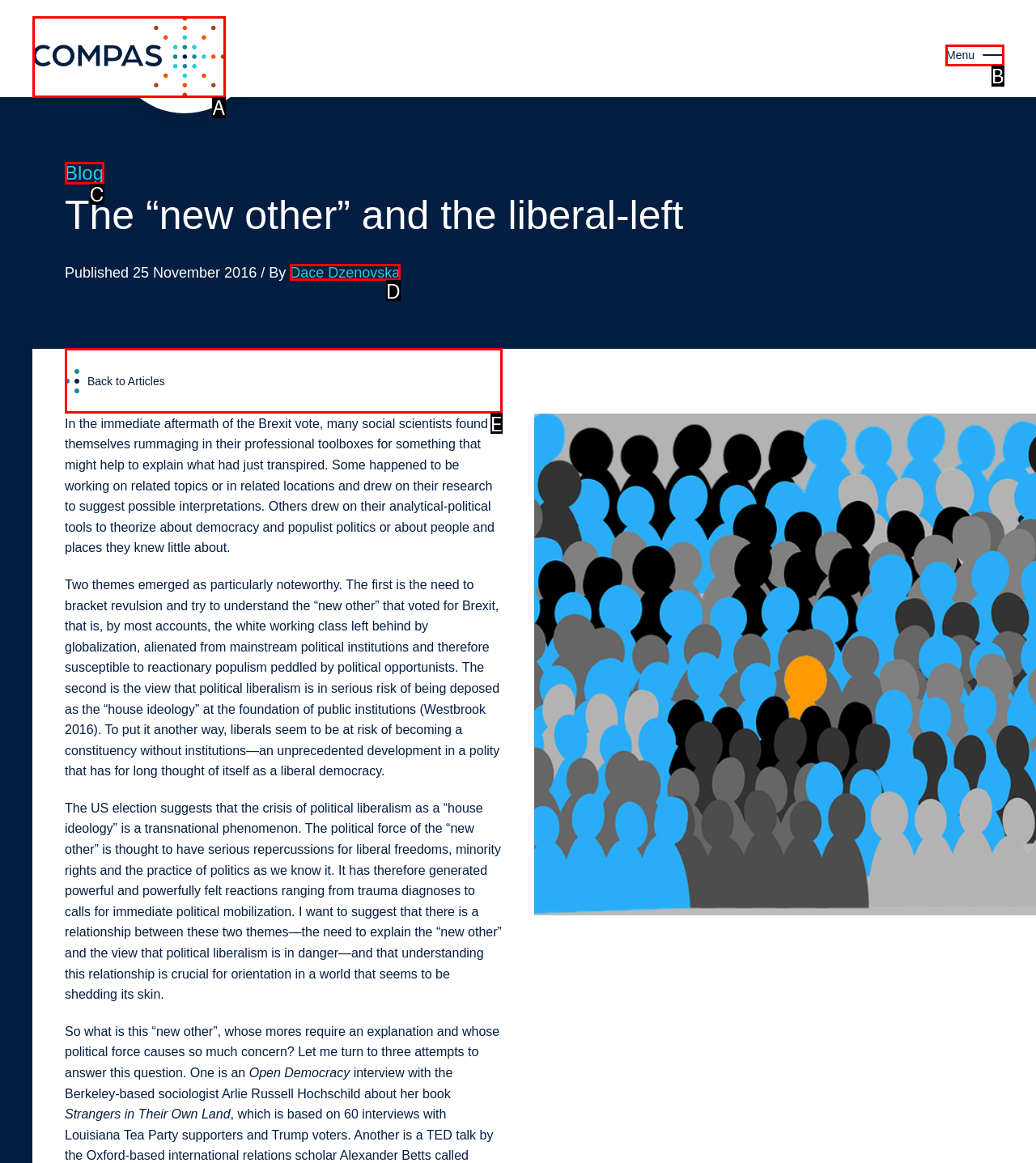Choose the letter of the UI element that aligns with the following description: Blog
State your answer as the letter from the listed options.

C